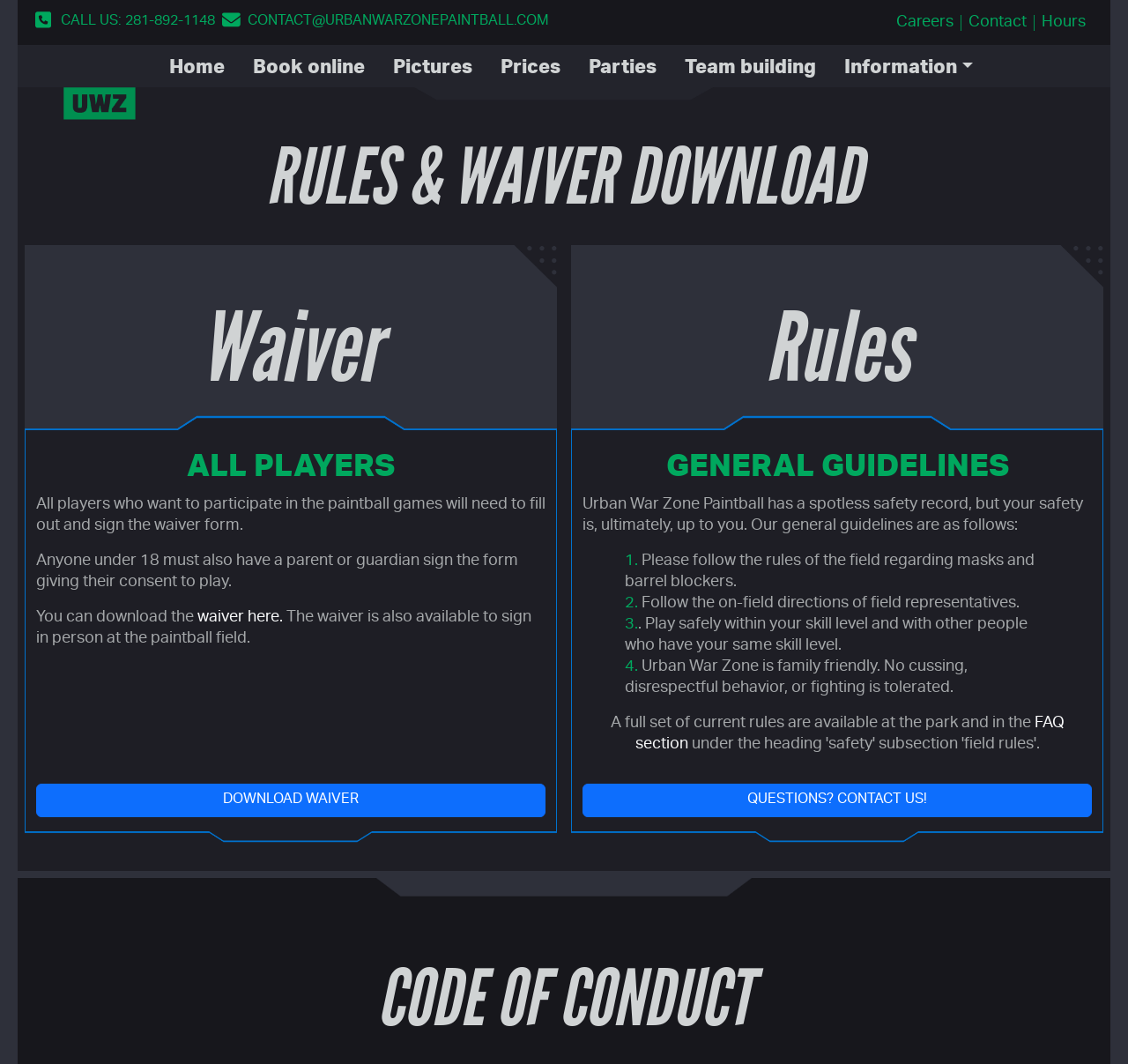Locate the bounding box coordinates of the area where you should click to accomplish the instruction: "Check Refunds & Cancellation policy".

None